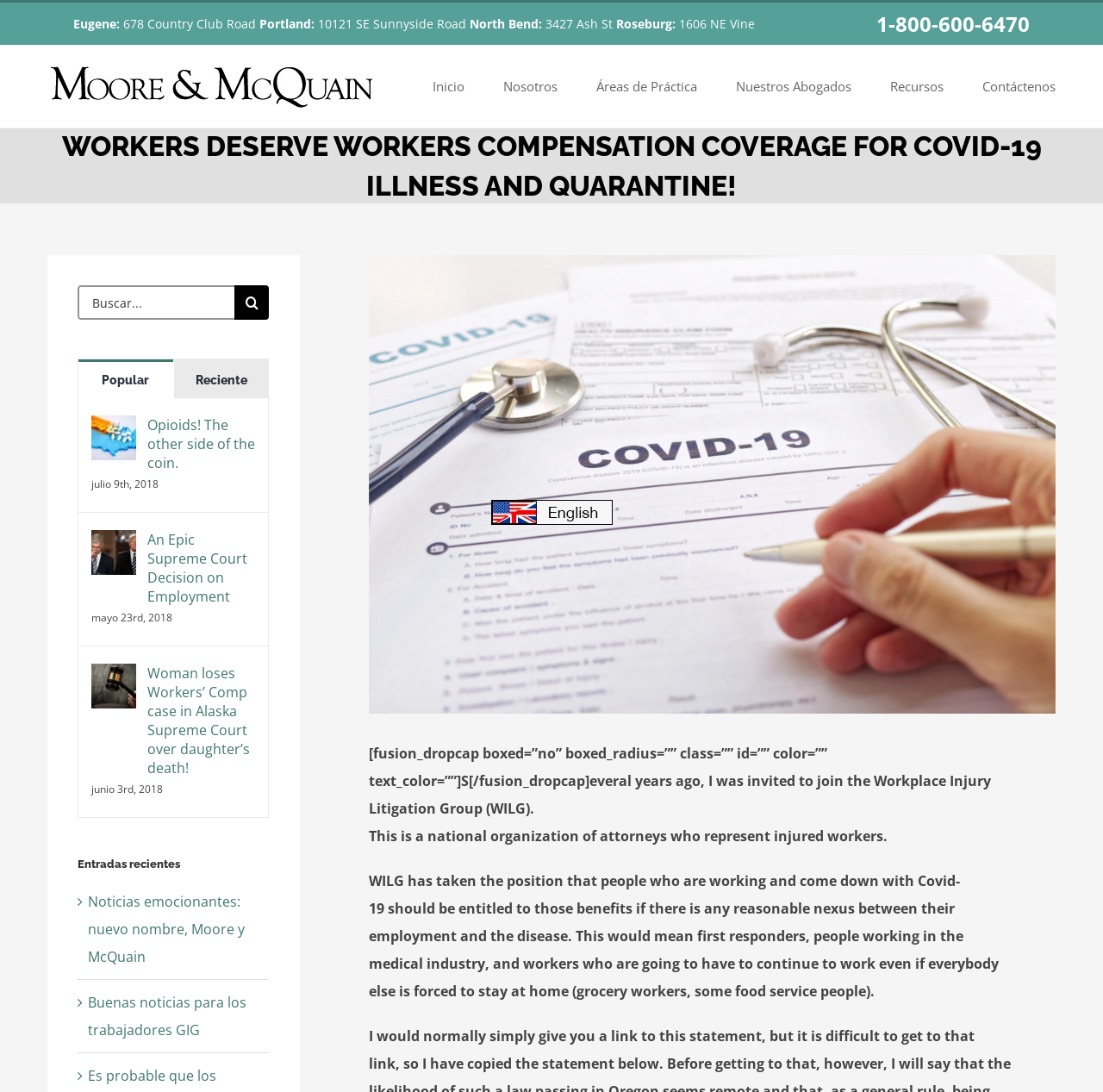Show the bounding box coordinates of the region that should be clicked to follow the instruction: "Search for something."

[0.07, 0.261, 0.244, 0.293]